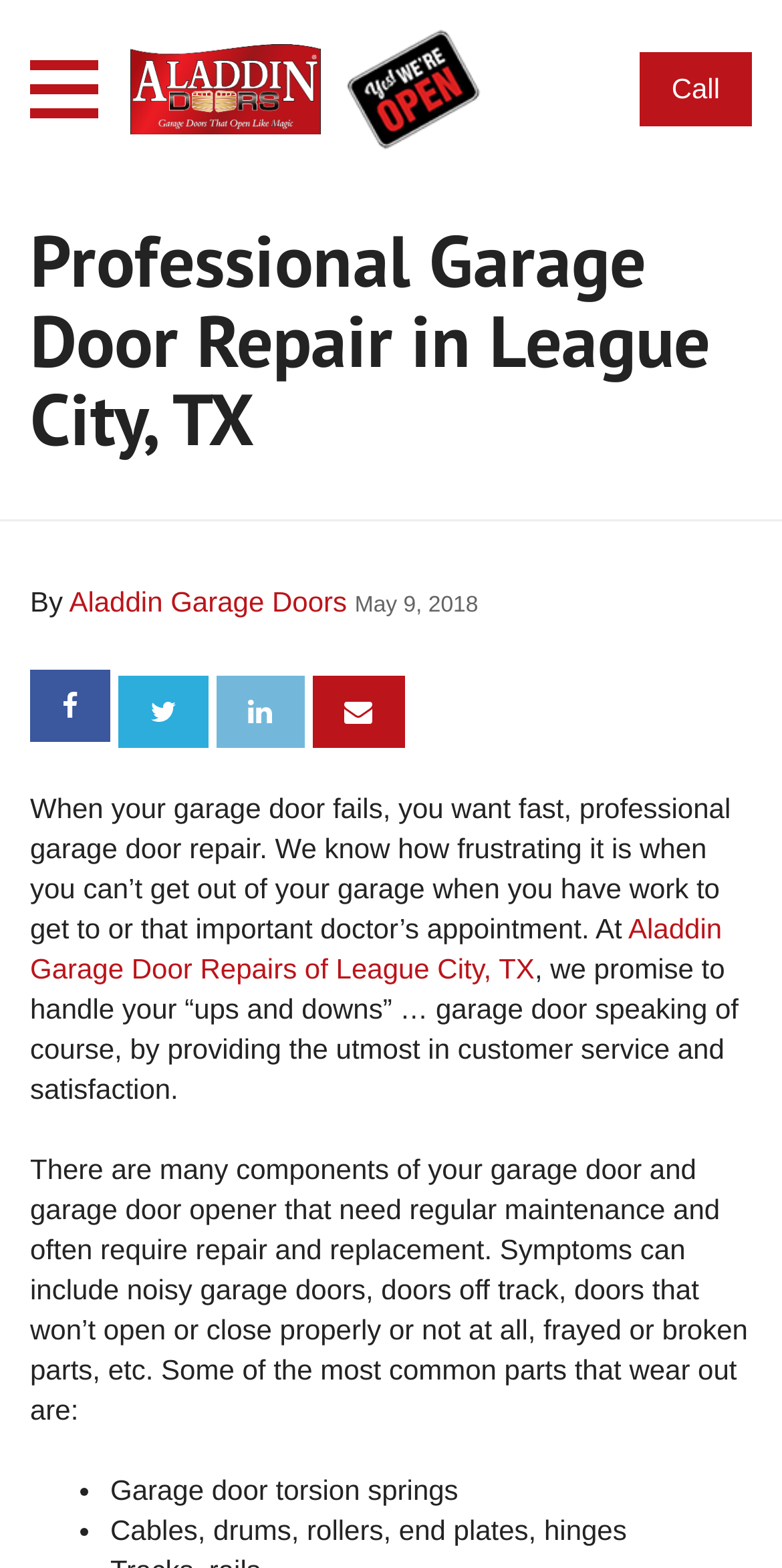Respond to the following question with a brief word or phrase:
Is the company open?

Yes